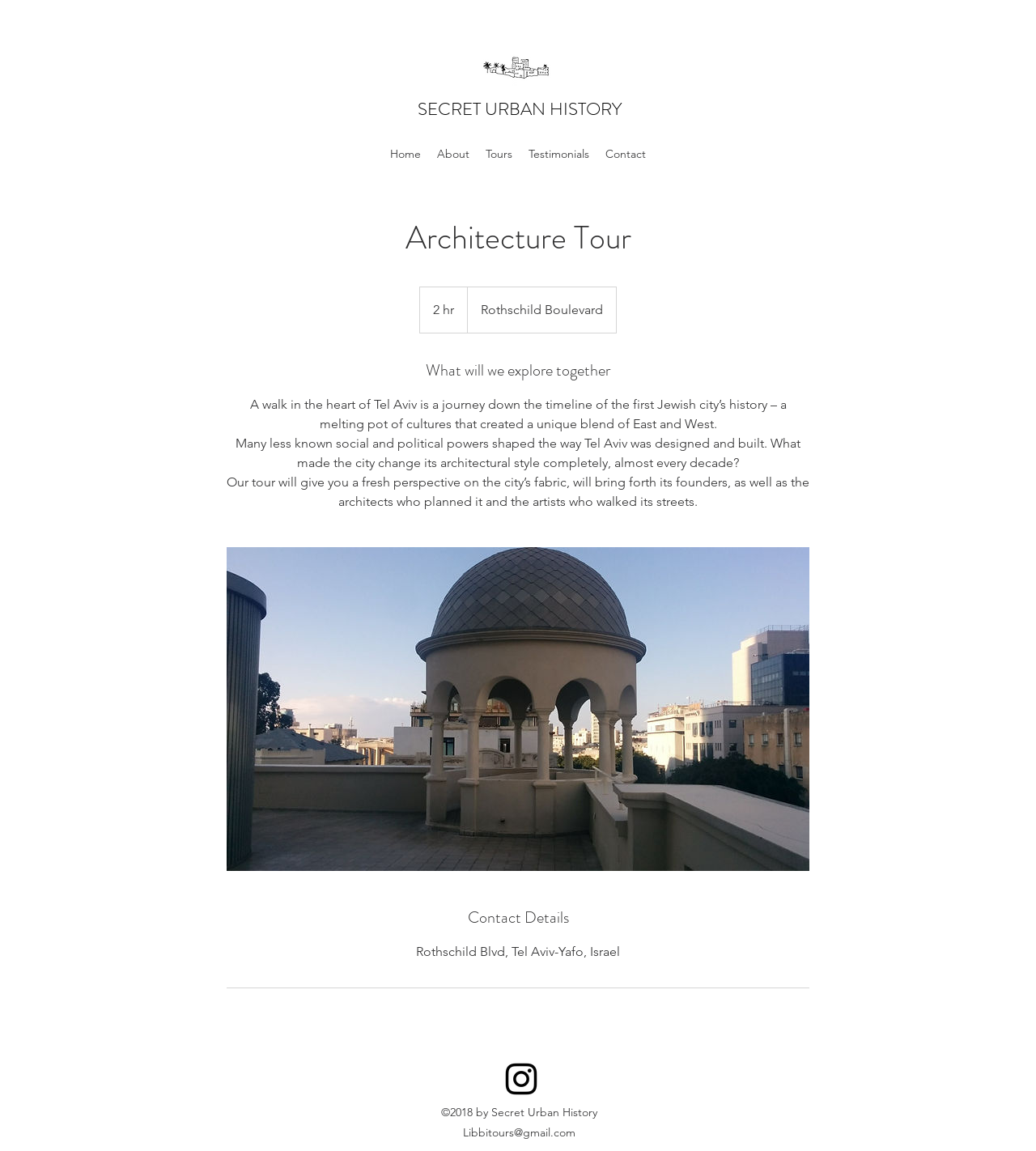What is the email address for contact?
Answer the question in as much detail as possible.

I found the answer by looking at the link element with the text 'Libbitours@gmail.com' at the bottom of the webpage.